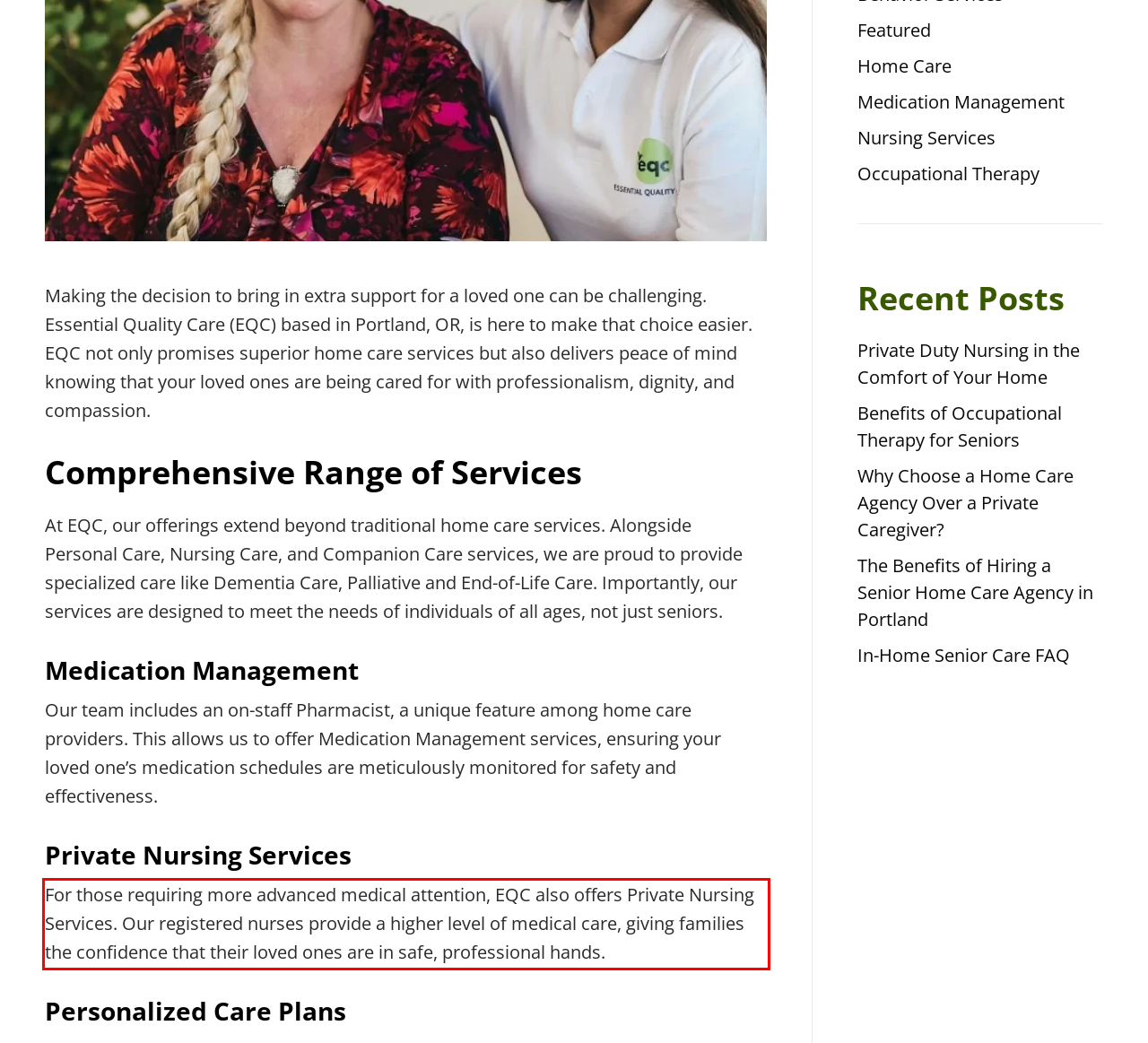With the given screenshot of a webpage, locate the red rectangle bounding box and extract the text content using OCR.

For those requiring more advanced medical attention, EQC also offers Private Nursing Services. Our registered nurses provide a higher level of medical care, giving families the confidence that their loved ones are in safe, professional hands.